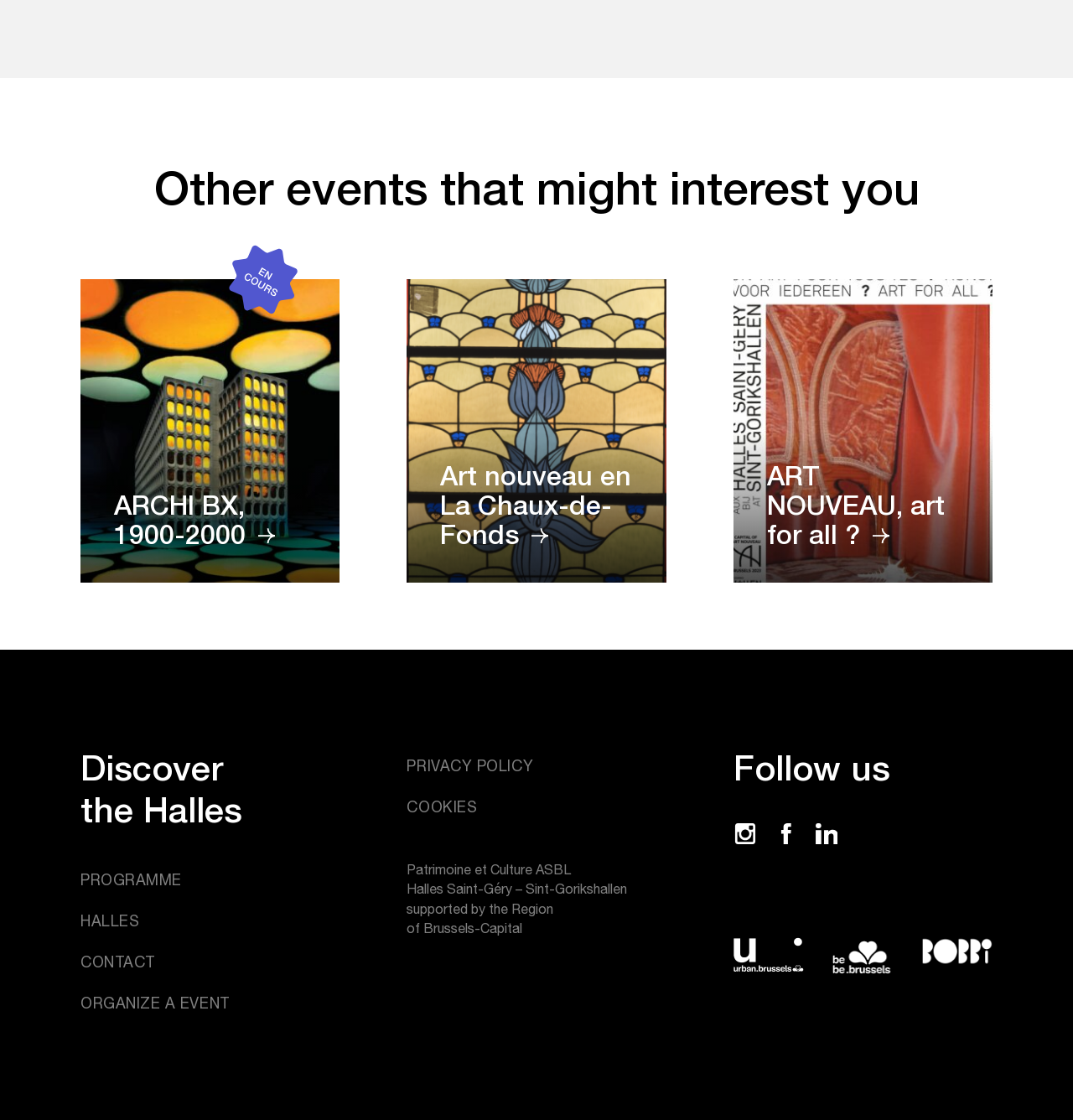Locate the bounding box coordinates of the element that should be clicked to execute the following instruction: "View event details for ARCHI BX, 1900-2000".

[0.106, 0.438, 0.285, 0.491]